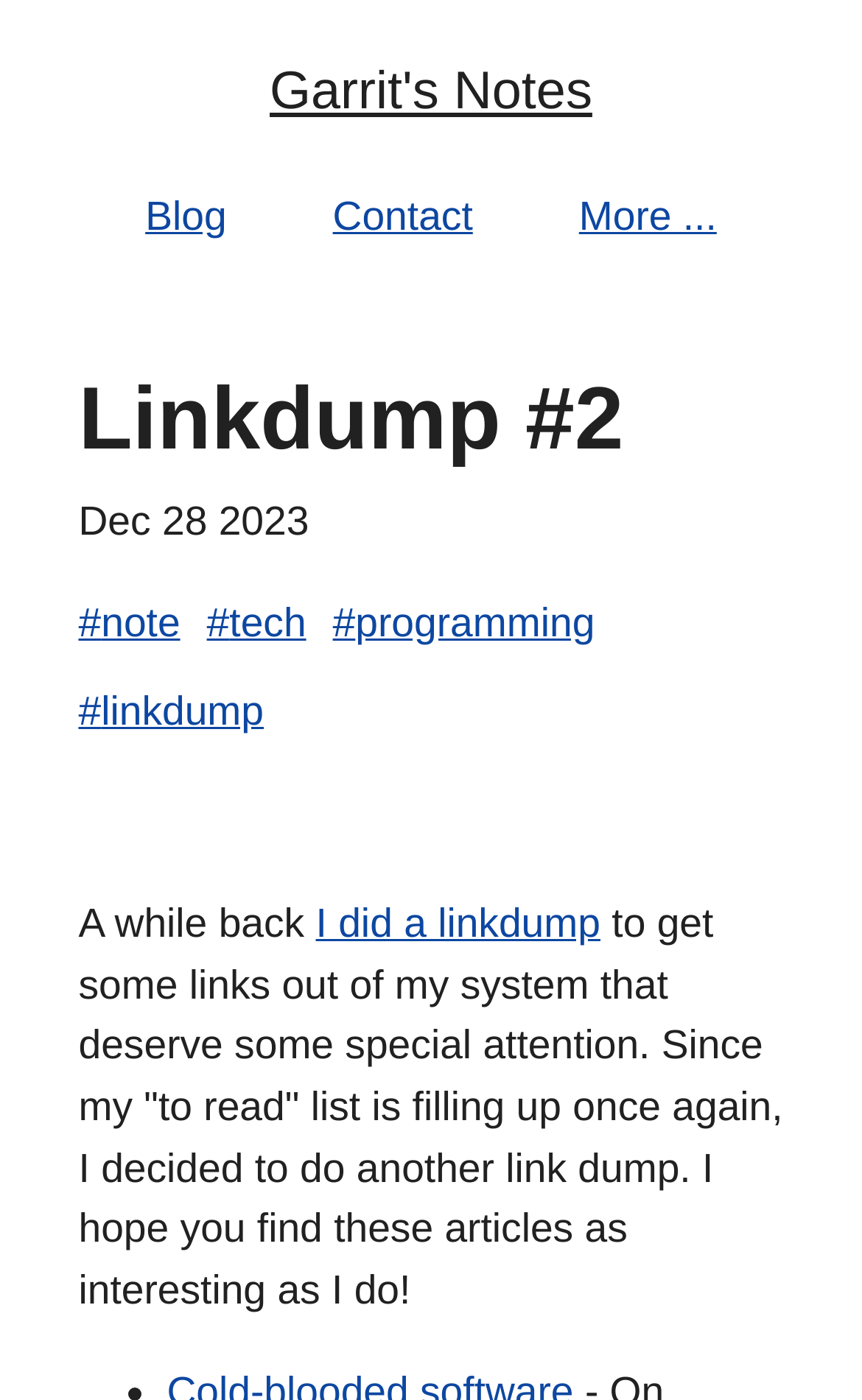Utilize the details in the image to thoroughly answer the following question: What is the author's intention for sharing the links?

I inferred the author's intention by reading the text that follows the introduction of the linkdump, which states 'I hope you find these articles as interesting as I do!'.